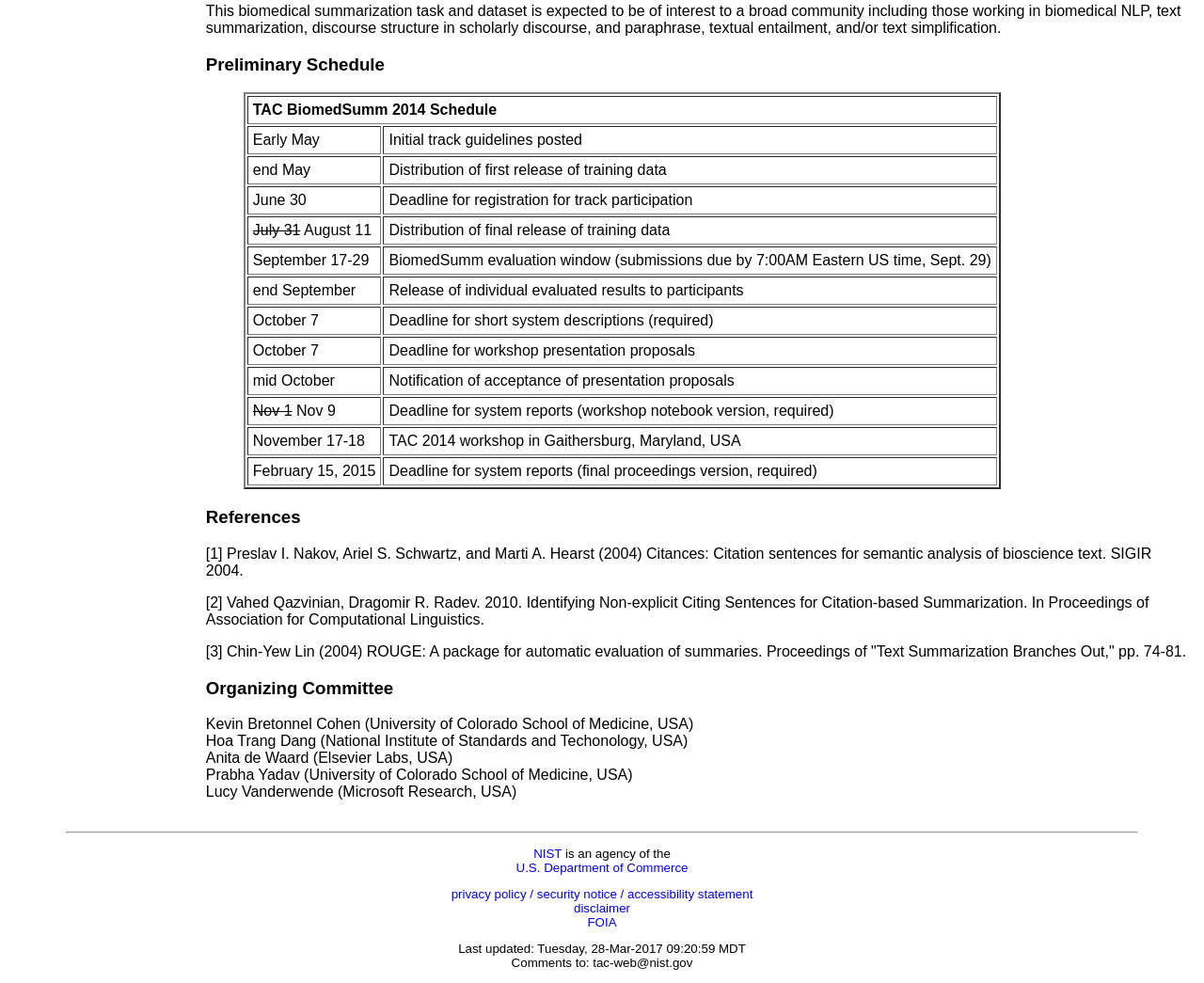What is the biomedical summarization task about?
Based on the image, please offer an in-depth response to the question.

Based on the webpage, the biomedical summarization task is about BiomedSumm 2014, which is a task and dataset expected to be of interest to a broad community including those working in biomedical NLP, text summarization, discourse structure in scholarly discourse, and paraphrase, textual entailment, and/or text simplification.